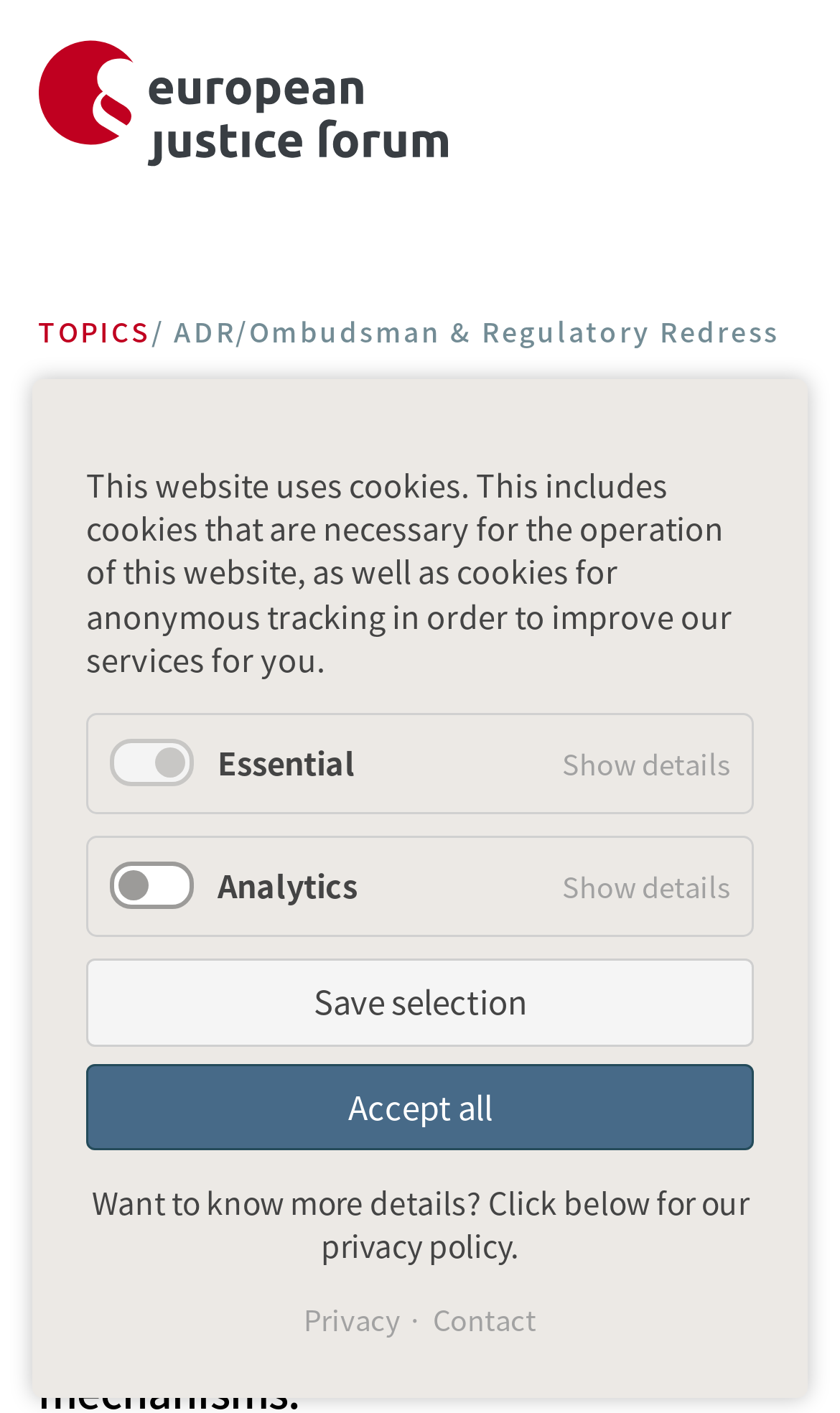Please identify and generate the text content of the webpage's main heading.

ADR/Ombudsman & Regulatory Redress